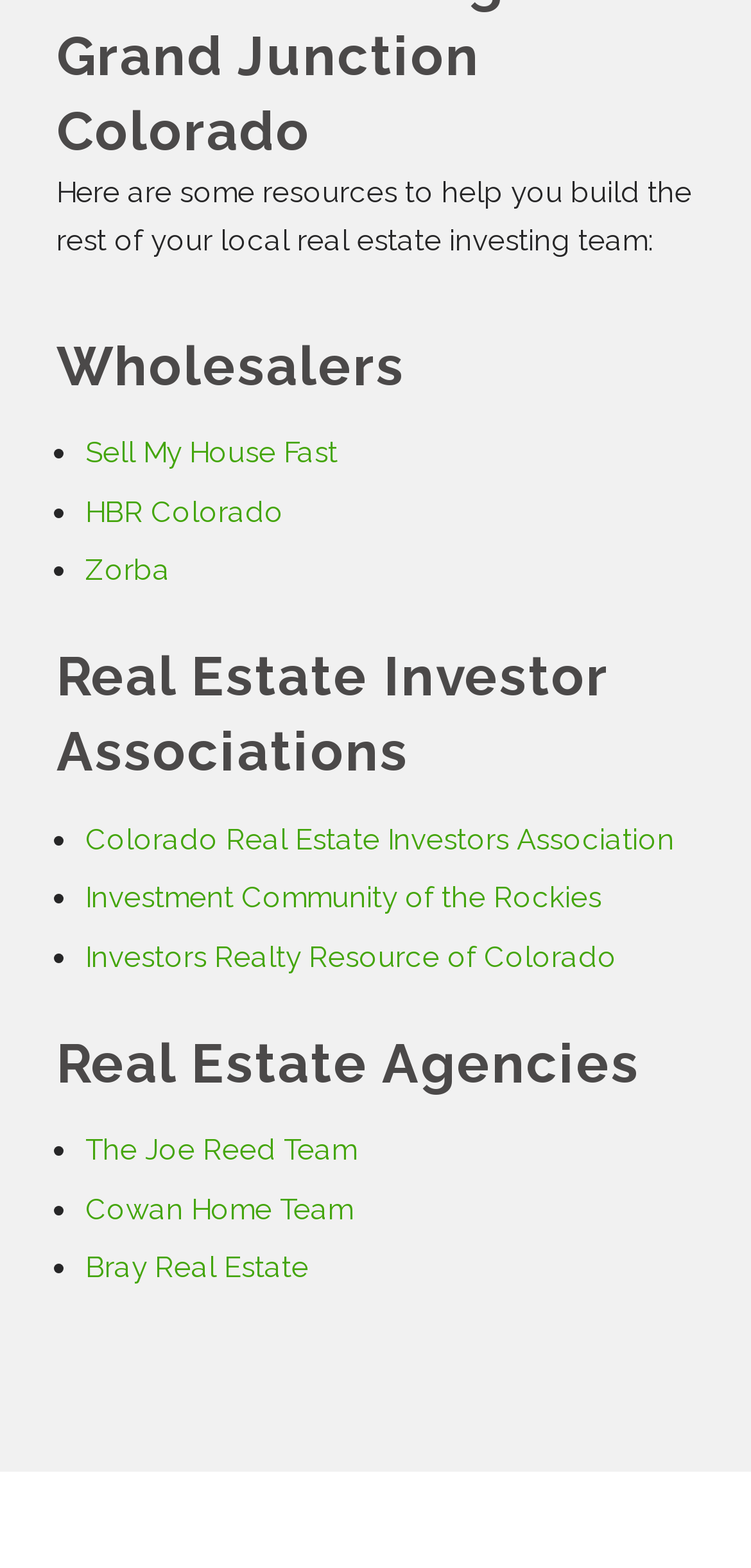What is the name of the first real estate investor association?
Refer to the image and respond with a one-word or short-phrase answer.

Colorado Real Estate Investors Association